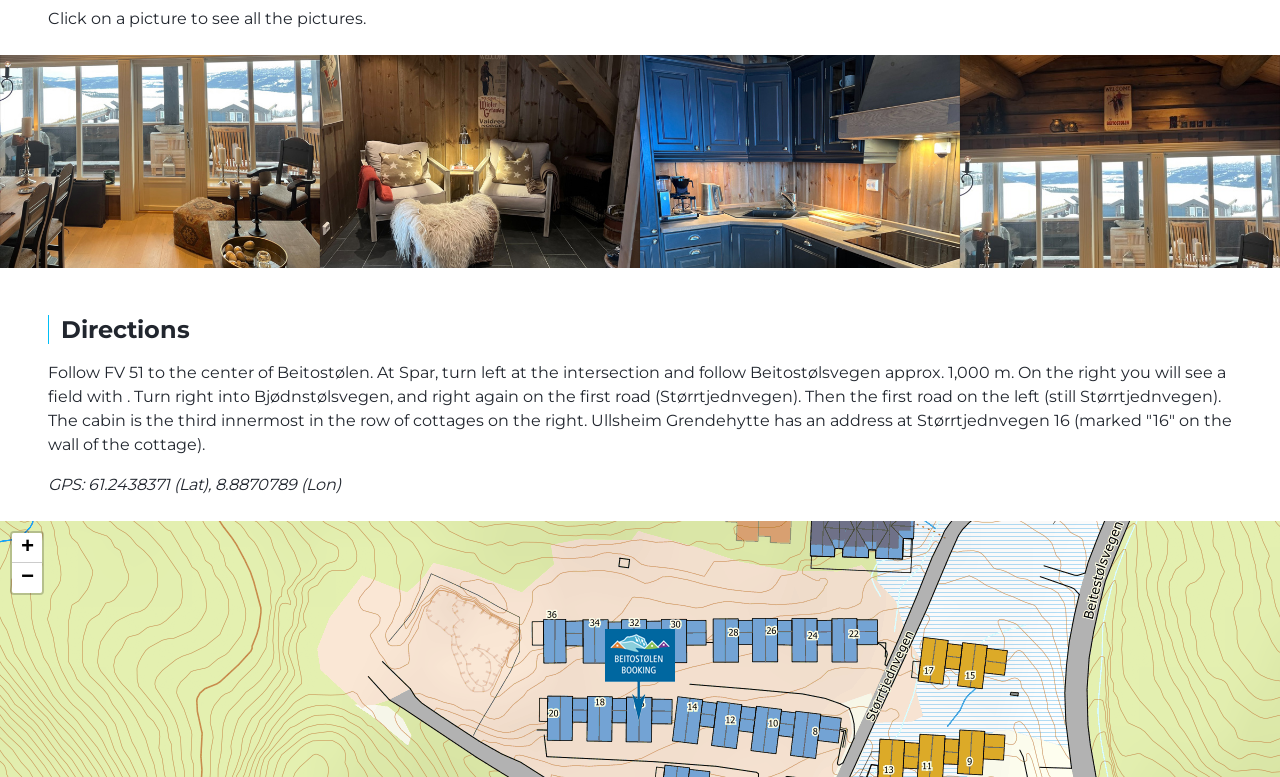Look at the image and write a detailed answer to the question: 
How many images of the unit are shown on the webpage?

There are four images of the unit shown on the webpage, each with the label 'Bilde av enhet' and a different bounding box coordinate, indicating that they are separate images.